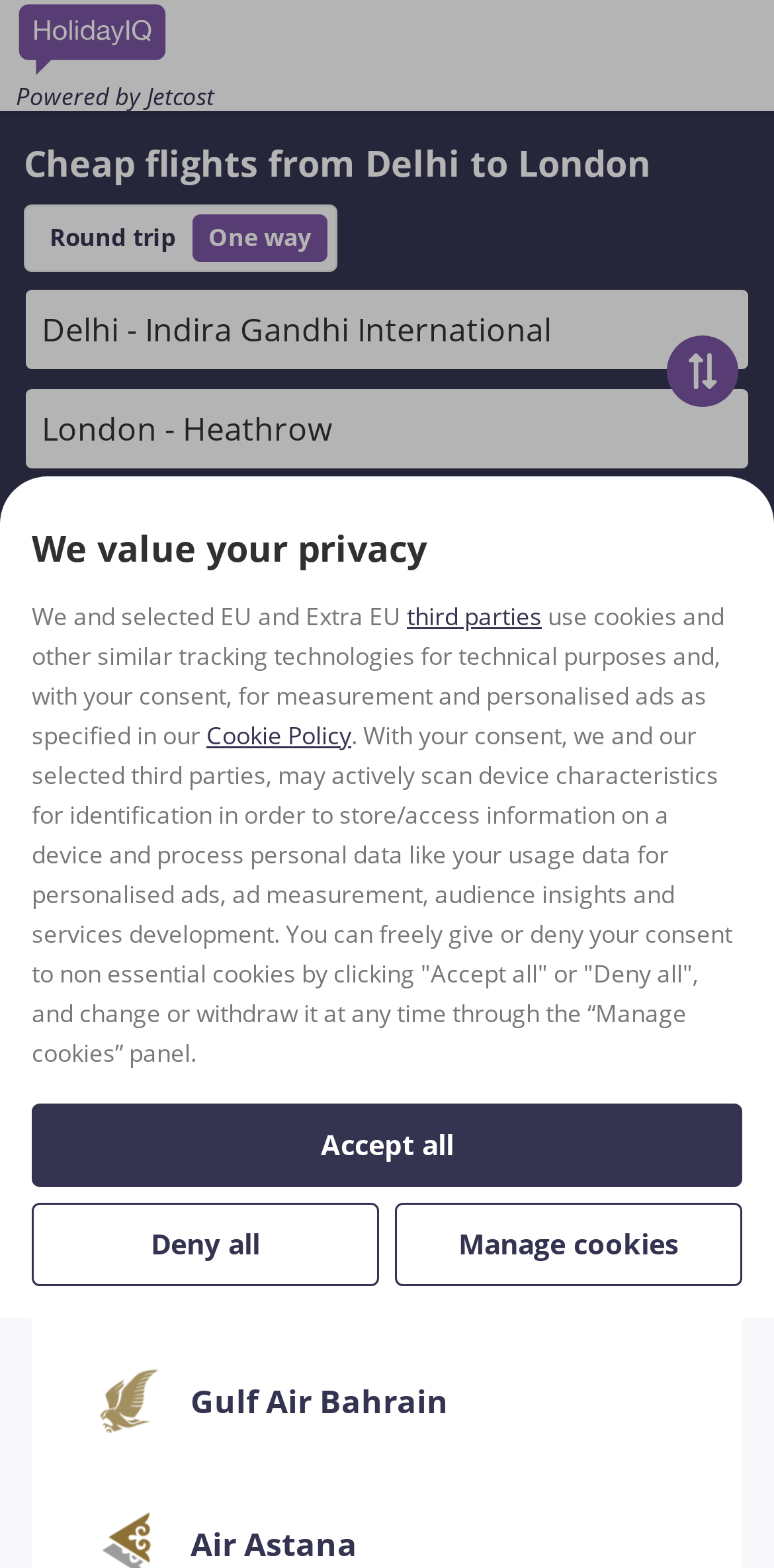Find the bounding box coordinates for the UI element that matches this description: "Etihad".

[0.092, 0.766, 0.908, 0.837]